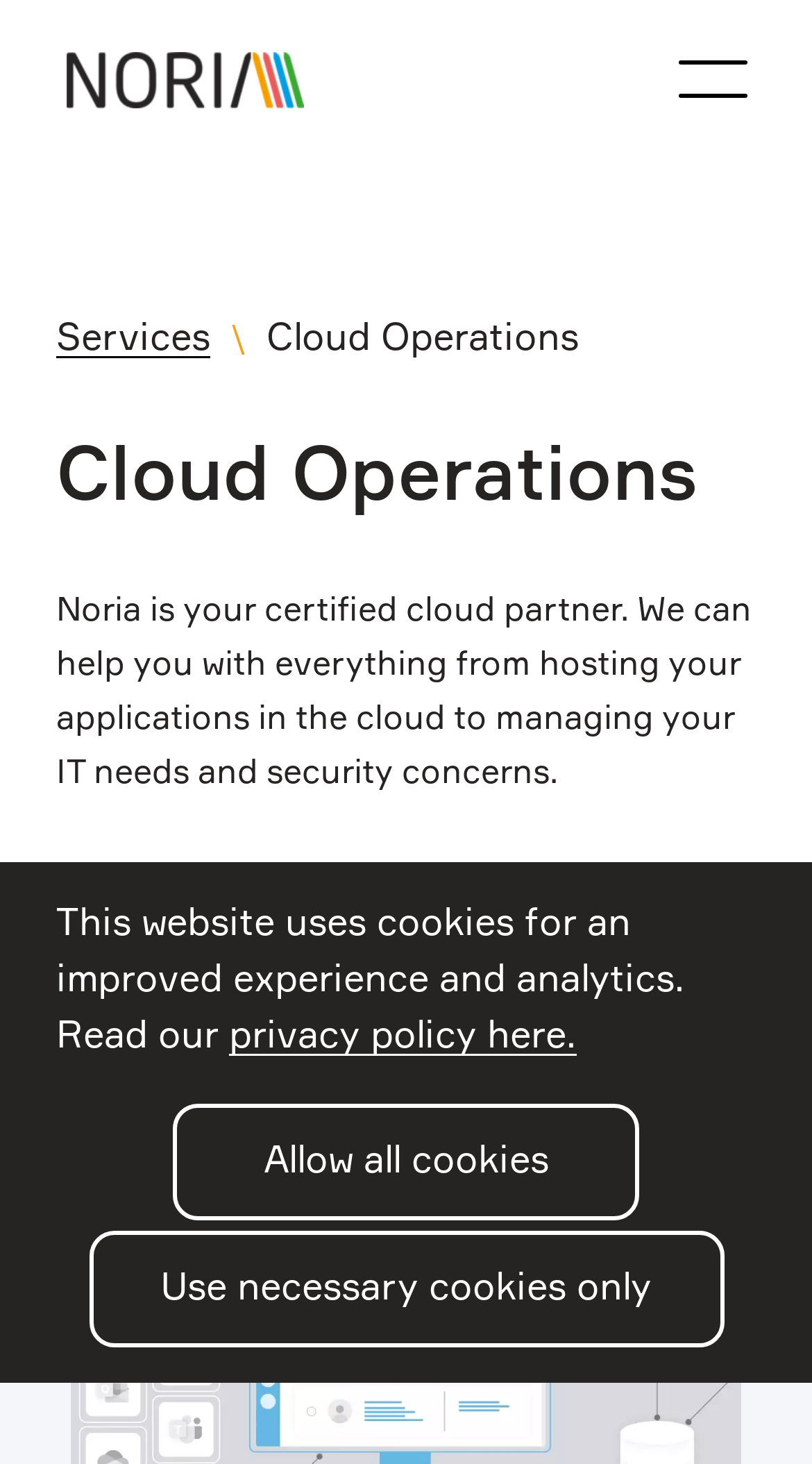Detail the features and information presented on the webpage.

The webpage is about Noria Cloud, a cloud operations services provider. At the top of the page, there is a notification about the website using cookies, with a link to the privacy policy and two buttons to manage cookie preferences. Below this notification, there is a link to go back to the home page, accompanied by an image.

On the top-right corner, there is a button to open the navigation menu. The menu contains links to different sections, including "Services" and "Cloud Operations". The "Cloud Operations" section is highlighted, with a heading and a brief description of Noria's cloud services, which include hosting applications, managing IT needs, and addressing security concerns.